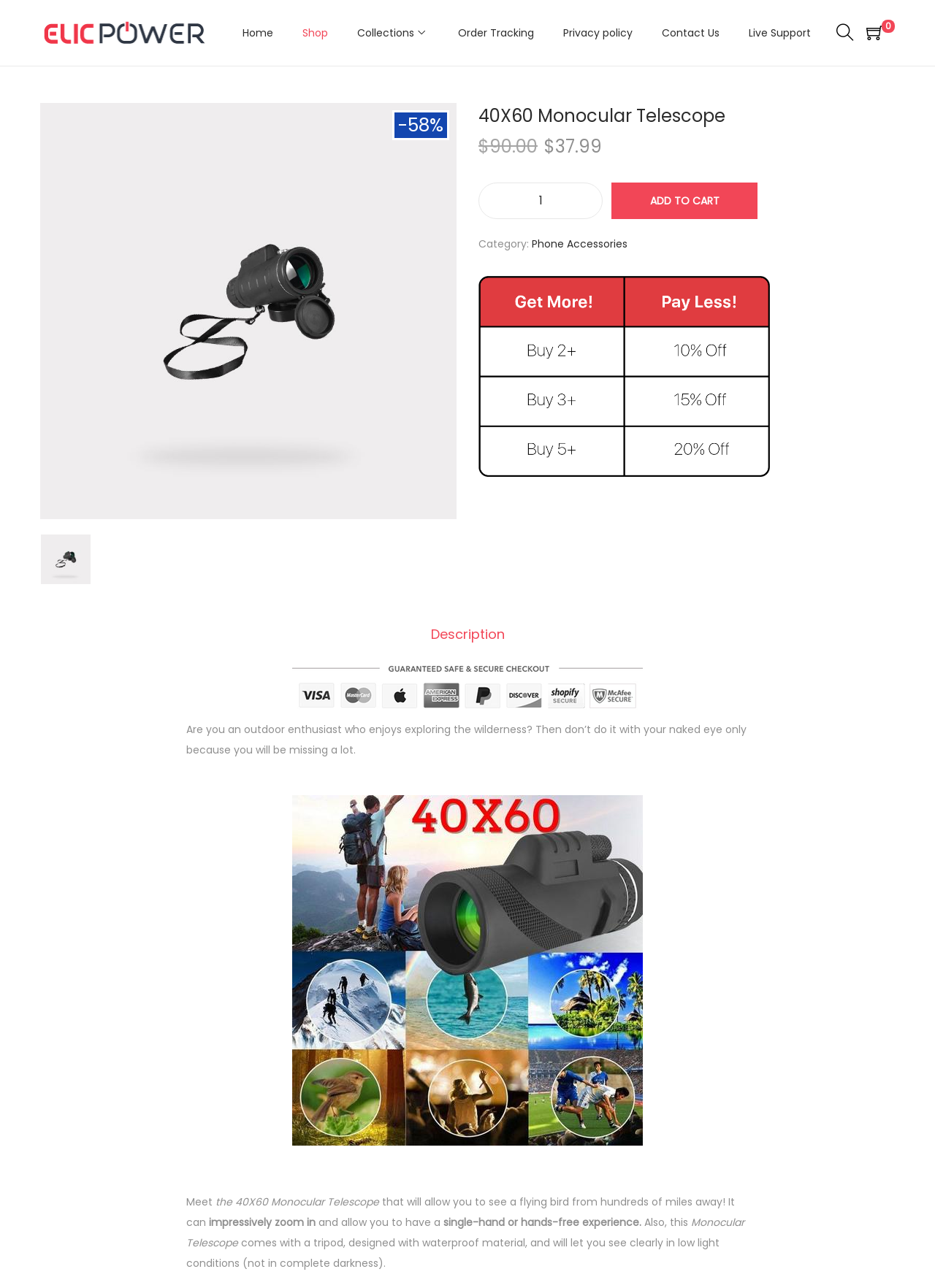Extract the main heading text from the webpage.

40X60 Monocular Telescope